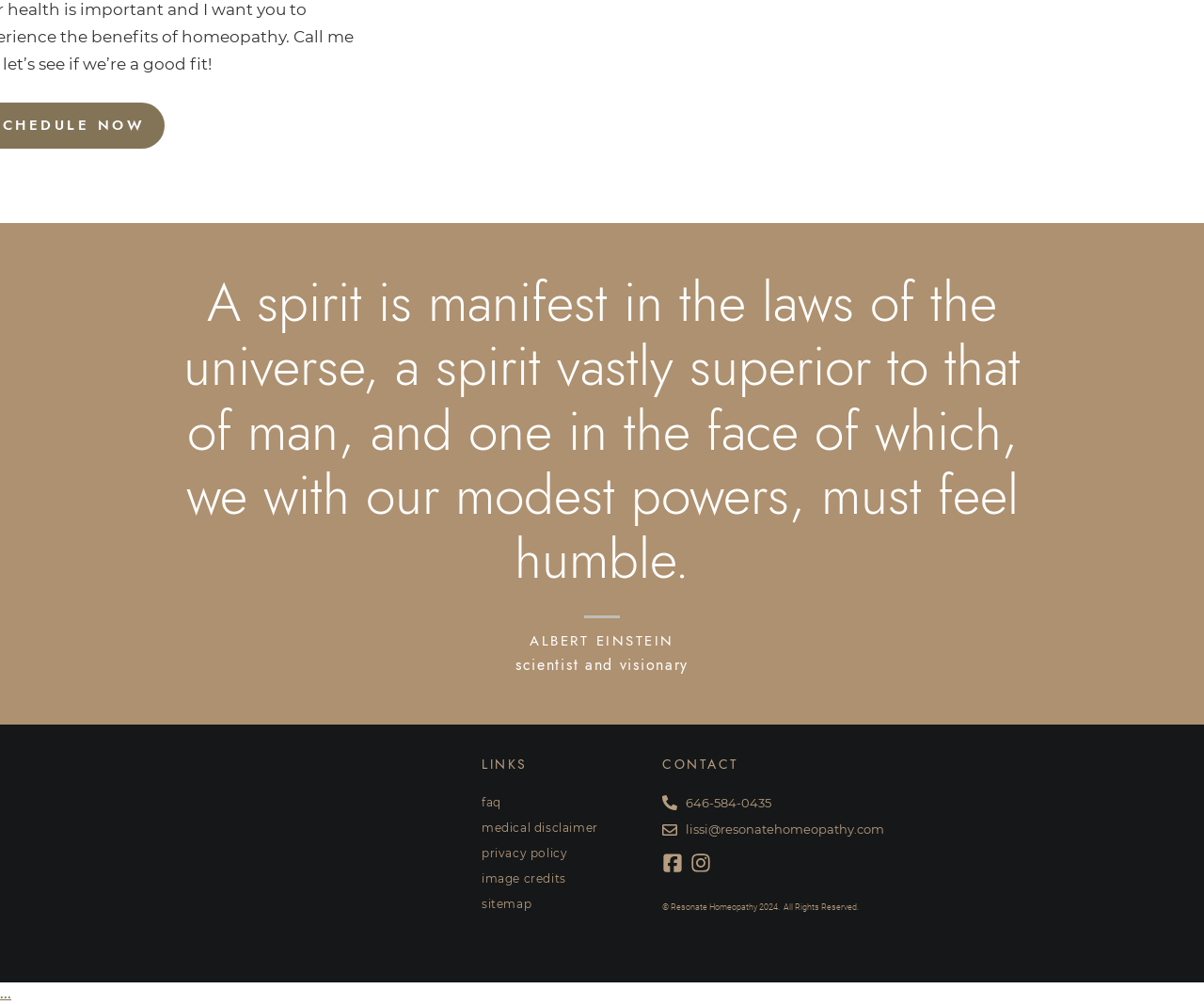Bounding box coordinates are specified in the format (top-left x, top-left y, bottom-right x, bottom-right y). All values are floating point numbers bounded between 0 and 1. Please provide the bounding box coordinate of the region this sentence describes: lissi@resonatehomeopathy.com

[0.55, 0.817, 1.0, 0.835]